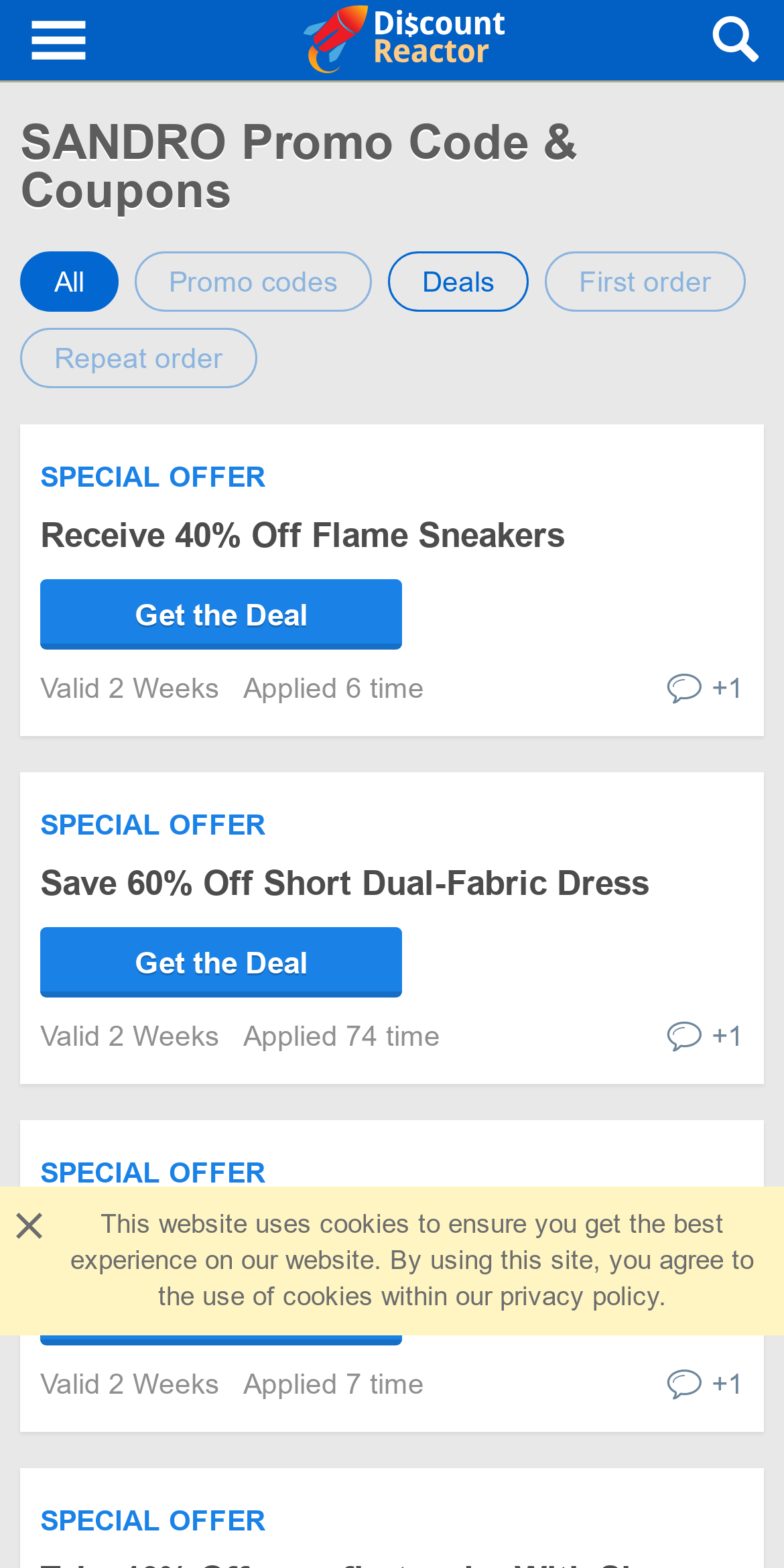Find and specify the bounding box coordinates that correspond to the clickable region for the instruction: "view GSN cancelled shows".

None